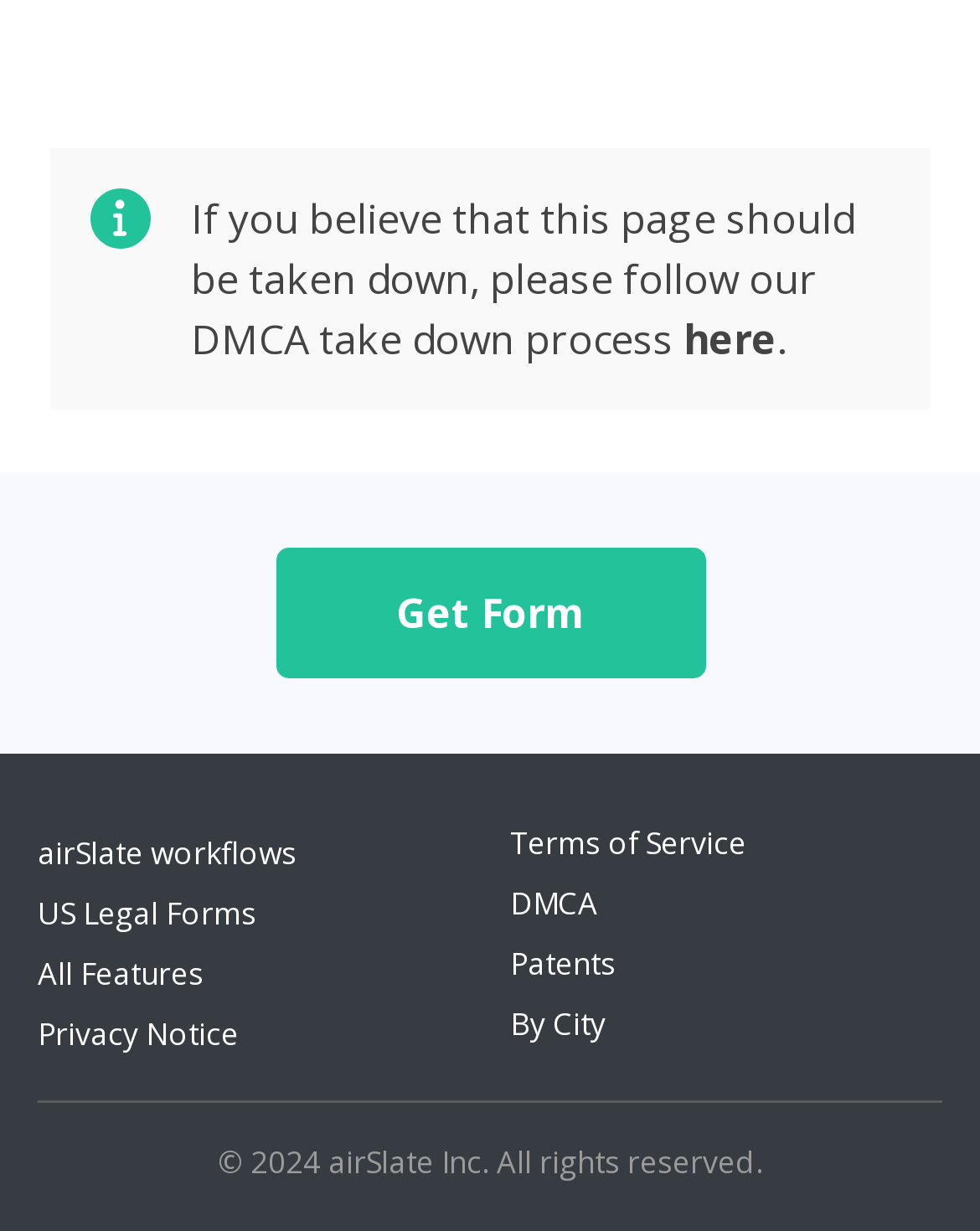Please mark the clickable region by giving the bounding box coordinates needed to complete this instruction: "View US Legal Forms".

[0.038, 0.725, 0.262, 0.759]